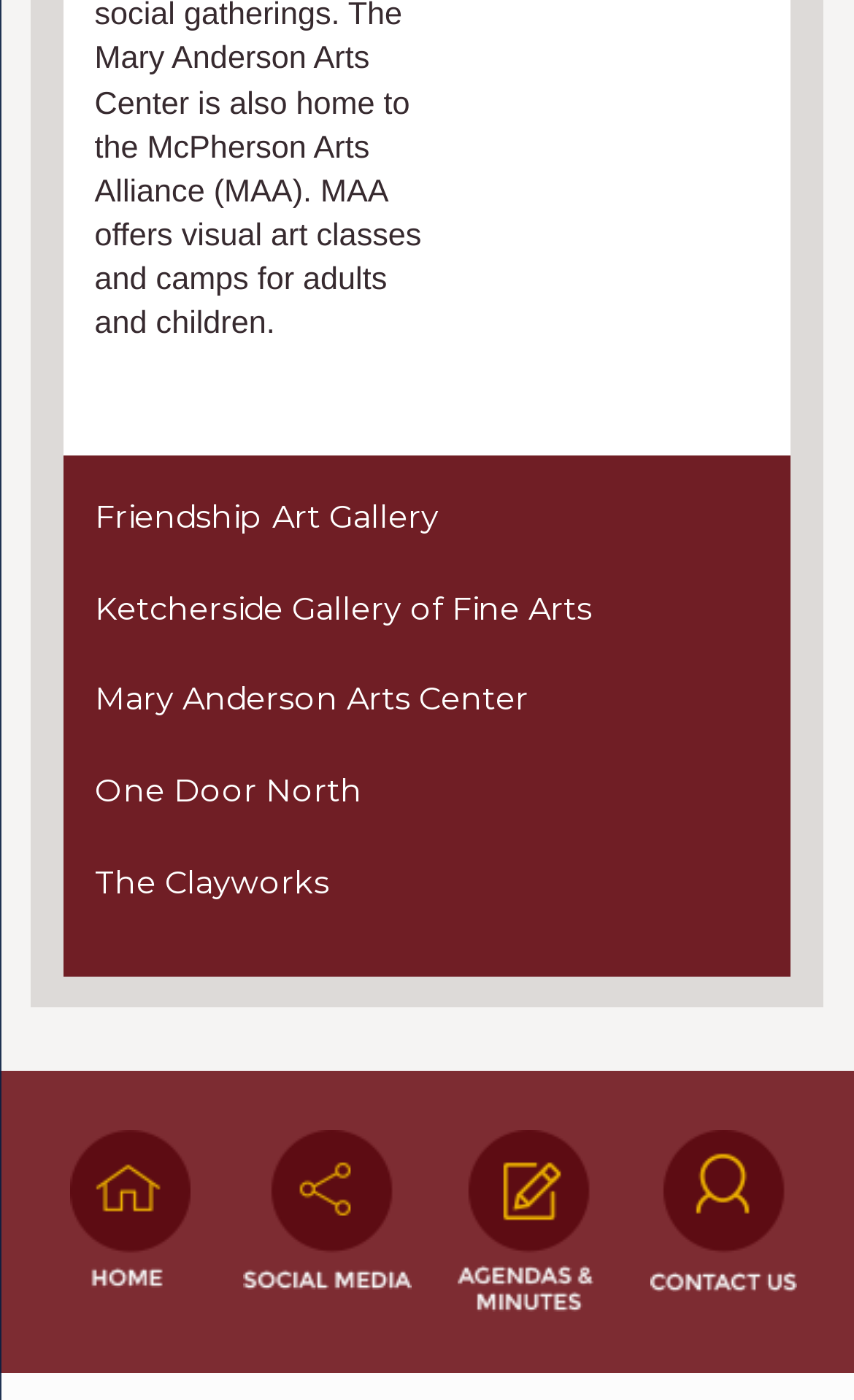Find the bounding box coordinates for the area that should be clicked to accomplish the instruction: "Click the Dealer link".

None